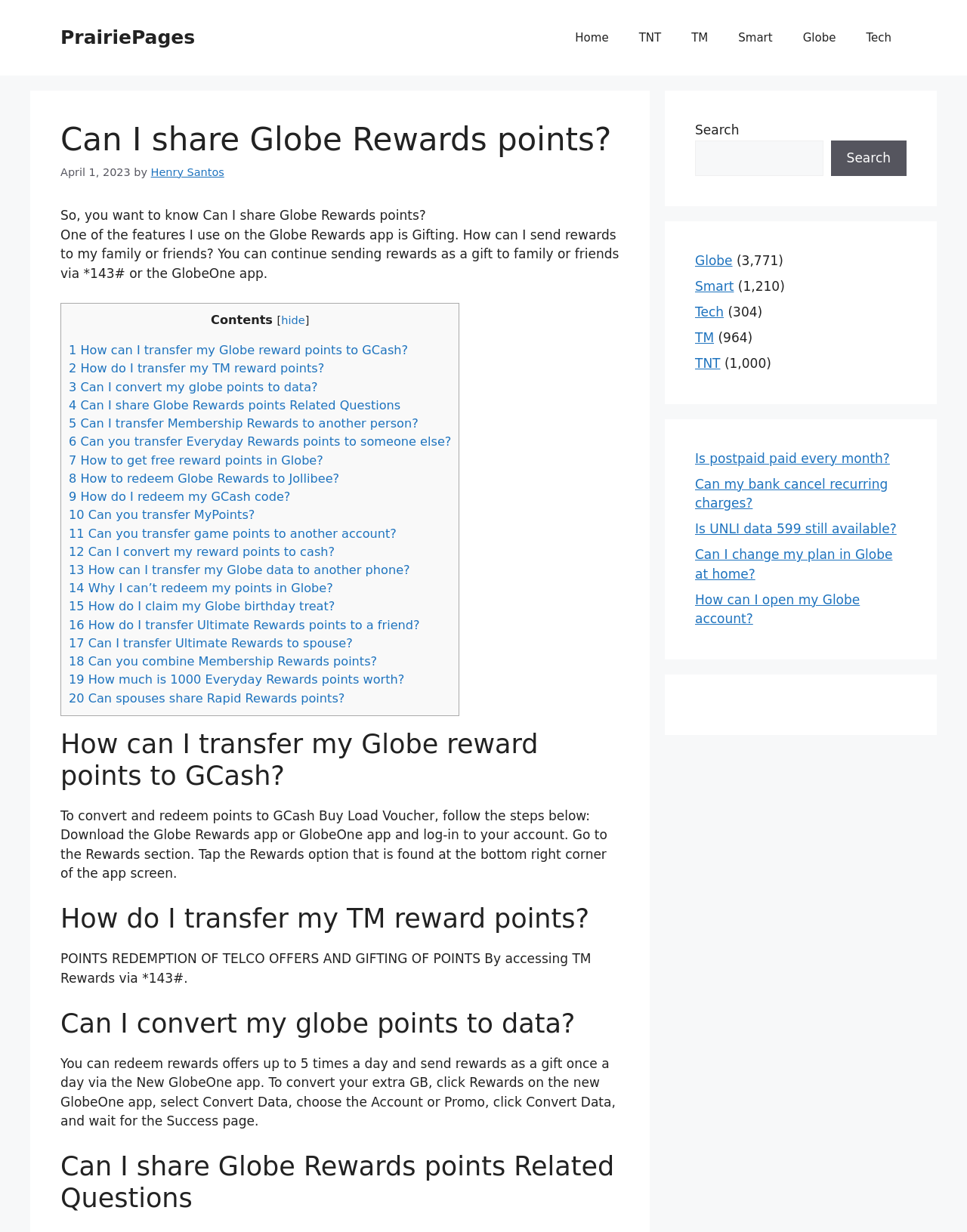Please extract and provide the main headline of the webpage.

﻿Can I share Globe Rewards points?